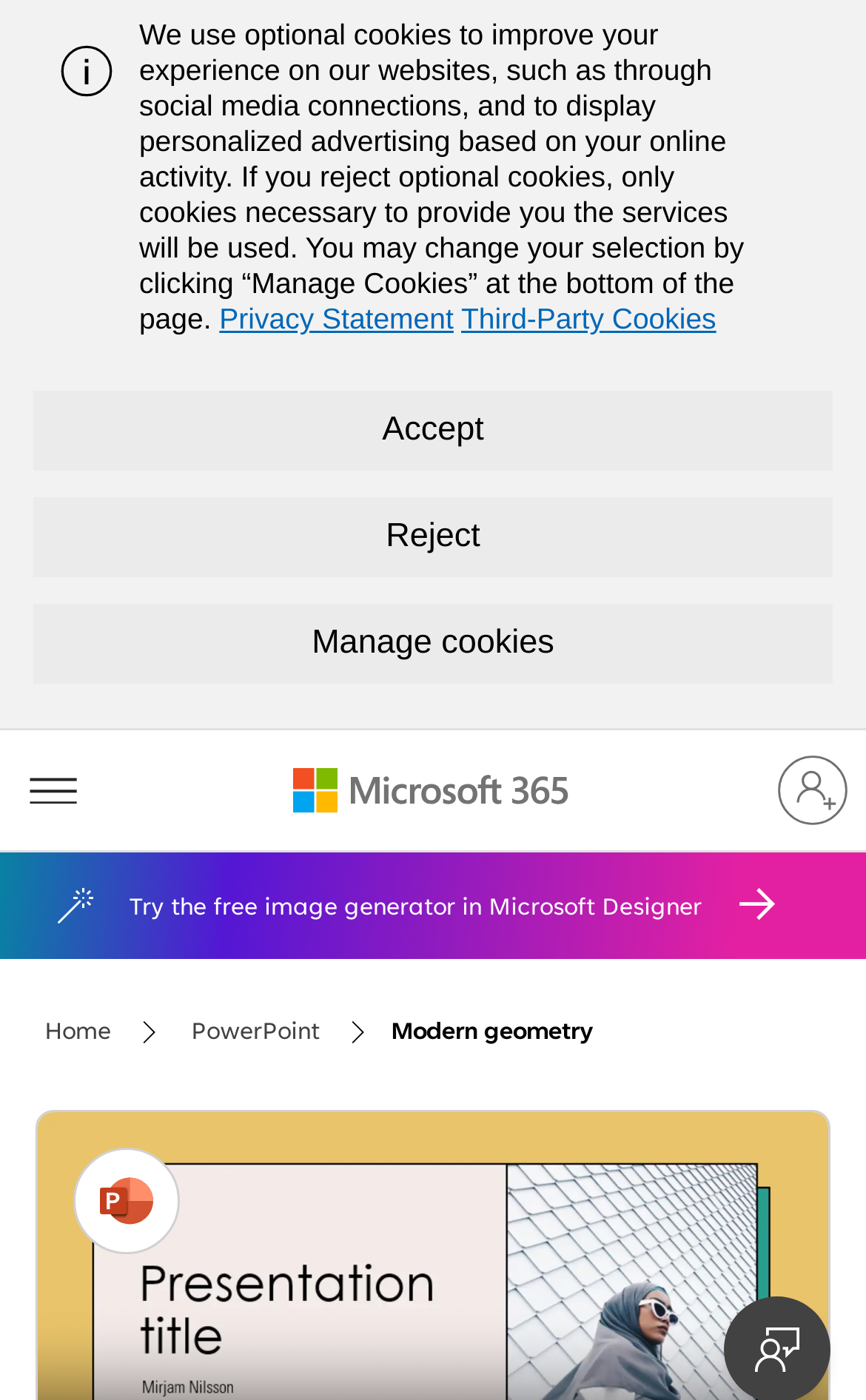Please provide a short answer using a single word or phrase for the question:
How many links are there in the bottom section?

4